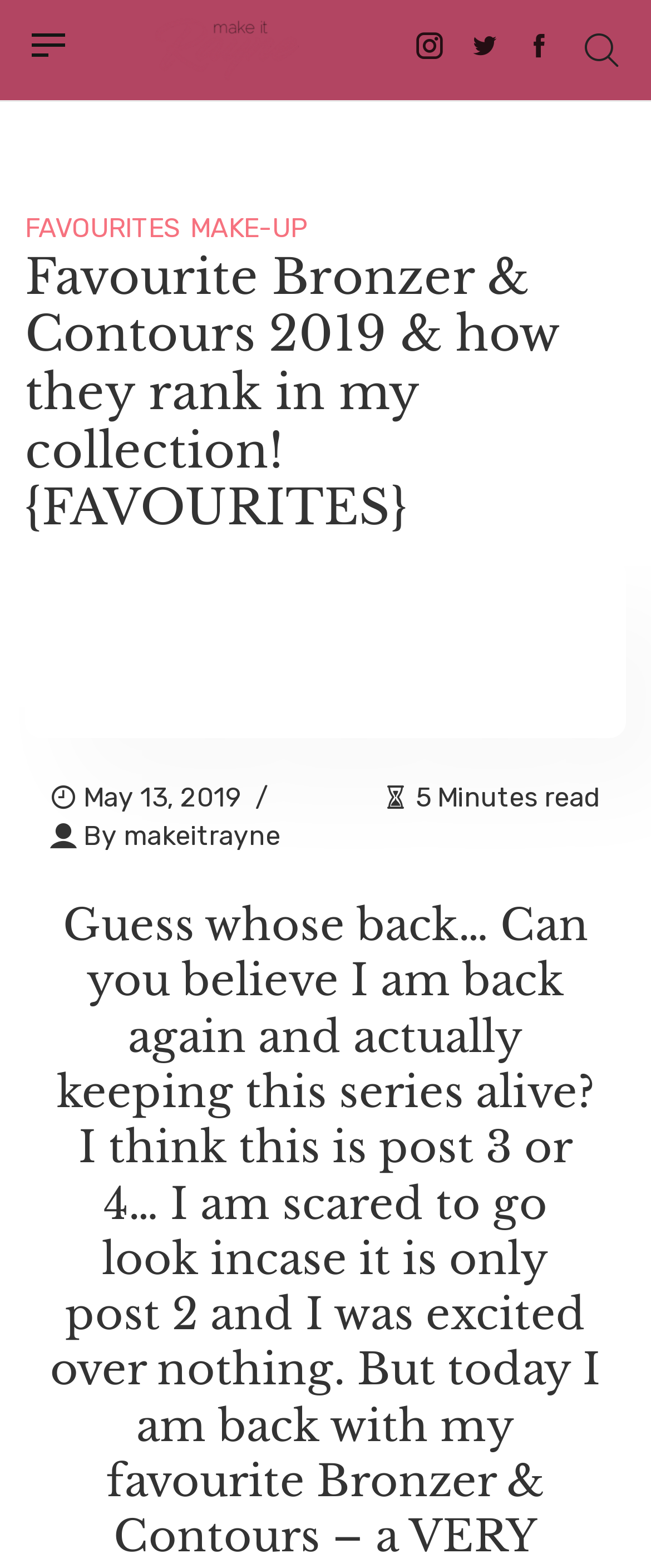Provide a thorough and detailed response to the question by examining the image: 
What is the author of this article?

I found the author's name by looking at the text 'By' followed by a link 'makeitrayne' which indicates the author's name.